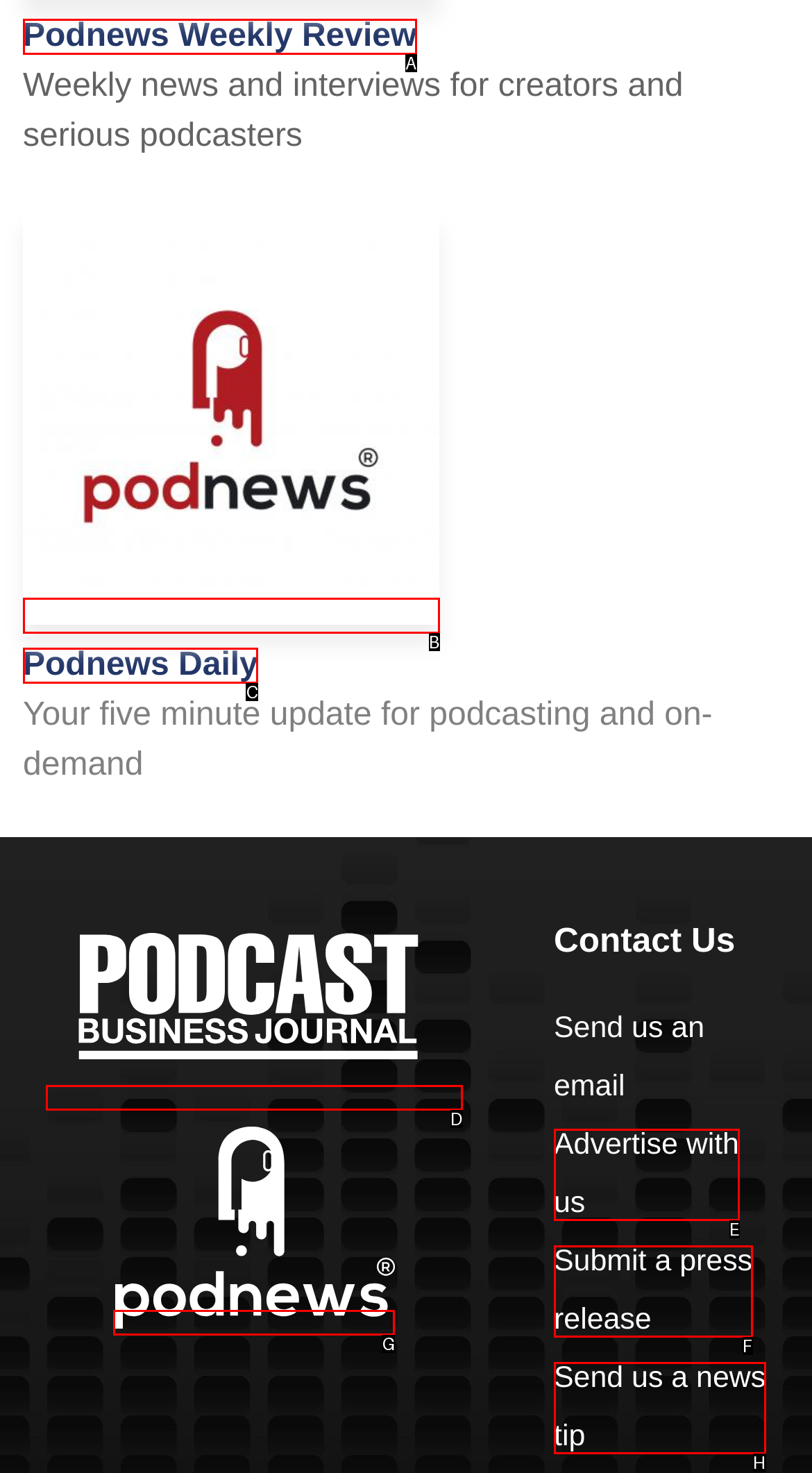Based on the description aria-label="Podnews", identify the most suitable HTML element from the options. Provide your answer as the corresponding letter.

G